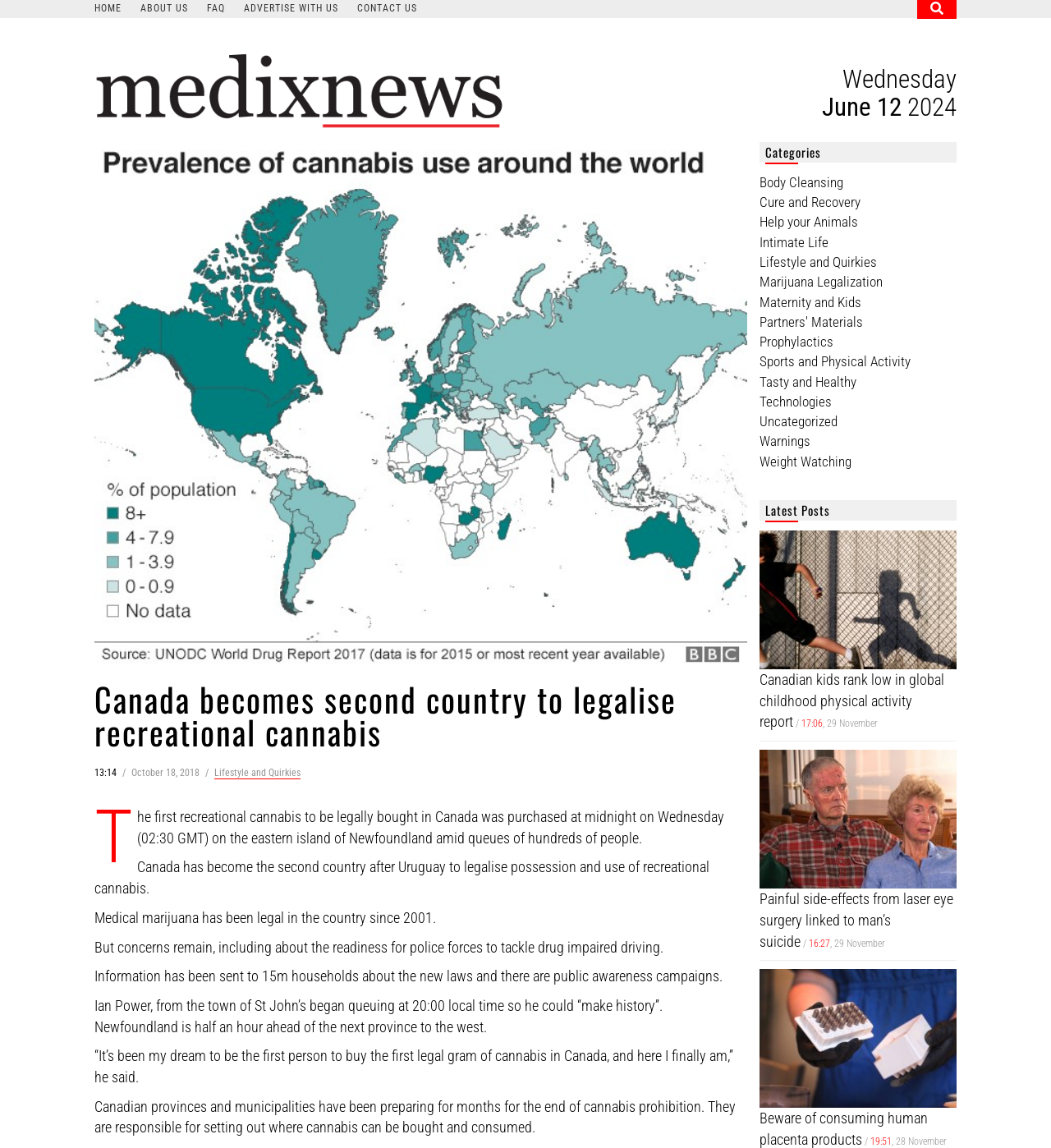Please identify the bounding box coordinates of the area I need to click to accomplish the following instruction: "Click the Medix News logo".

[0.09, 0.036, 0.48, 0.124]